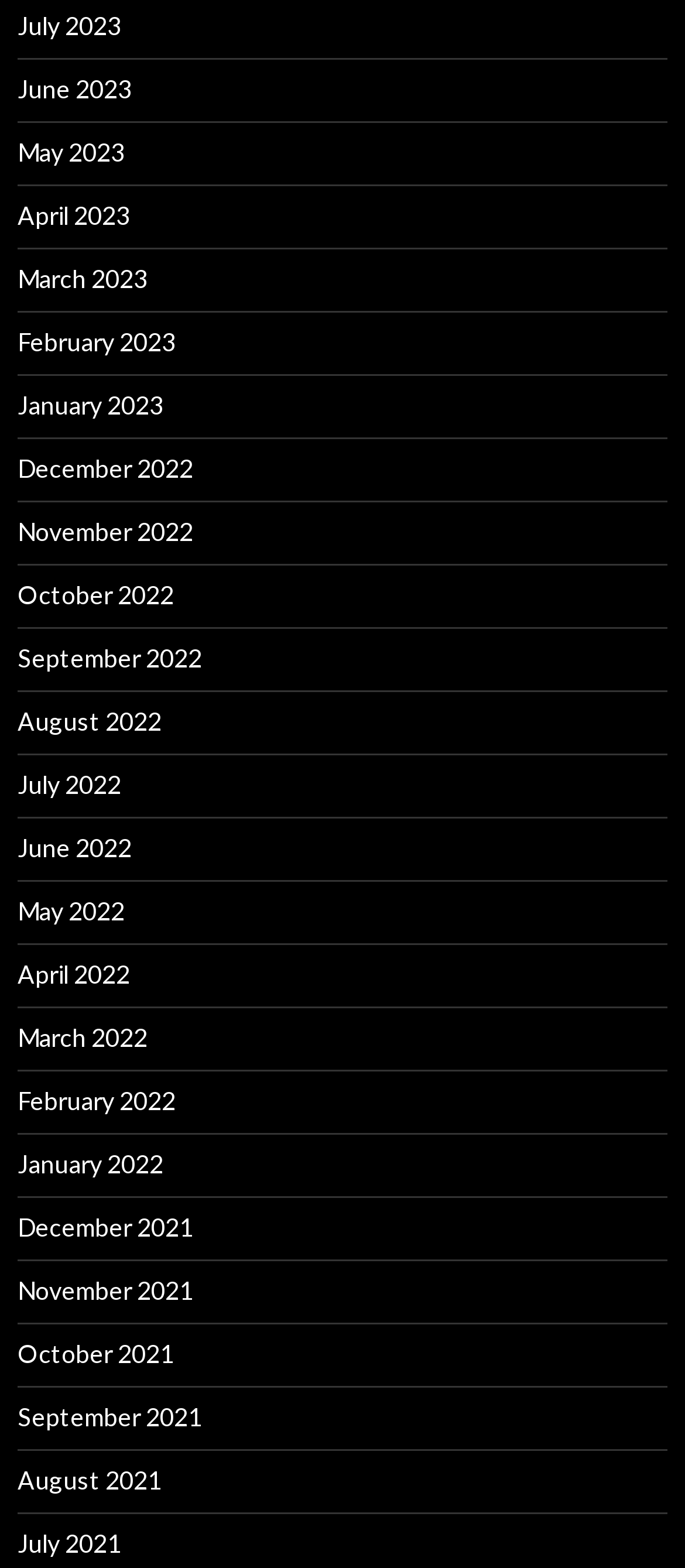Are the months listed in chronological order?
Refer to the image and provide a one-word or short phrase answer.

Yes